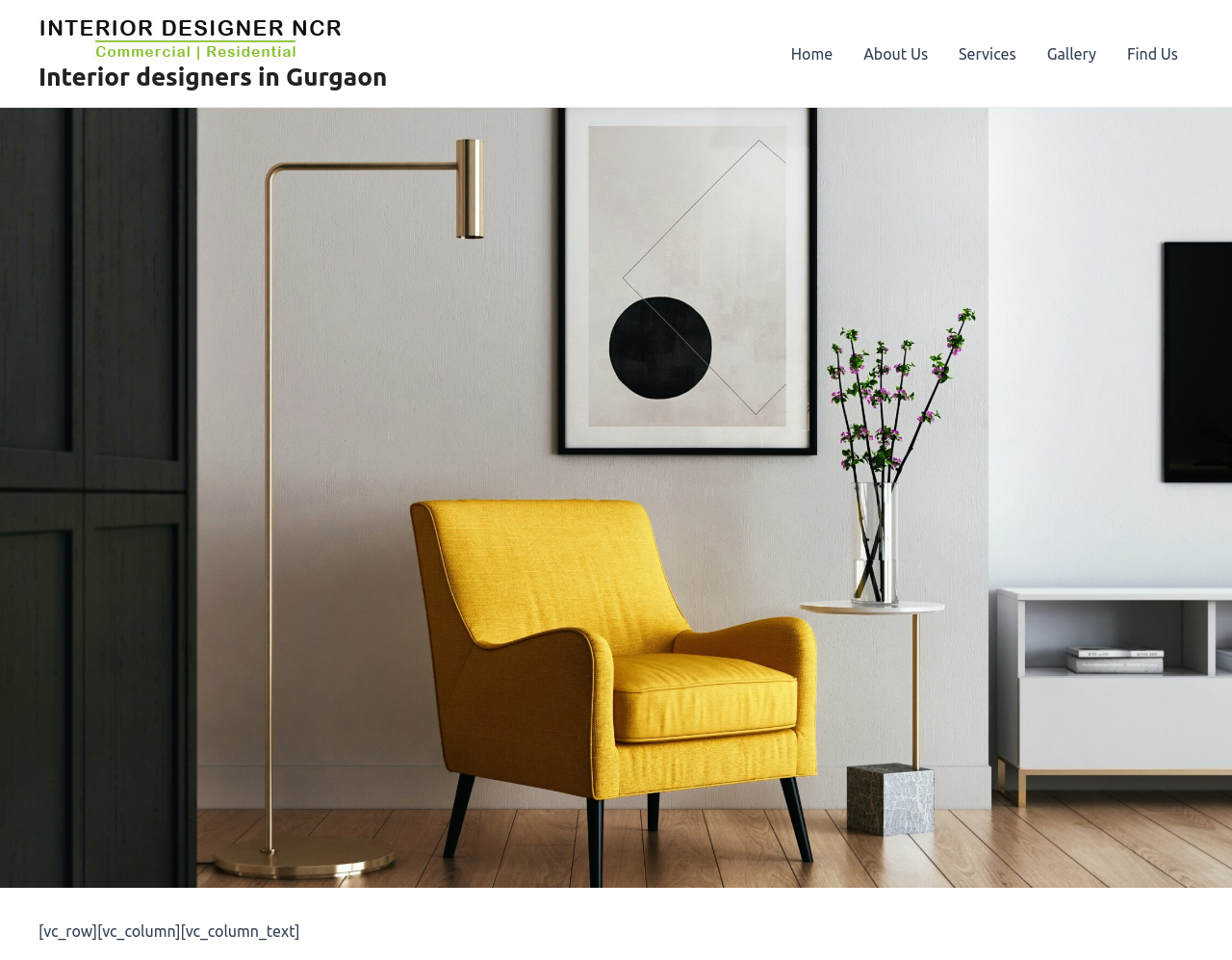Kindly respond to the following question with a single word or a brief phrase: 
What is the profession of the service provider?

Interior Designer